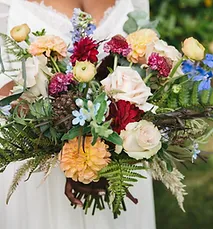Where is the bouquet being held?
Your answer should be a single word or phrase derived from the screenshot.

Outdoor setting